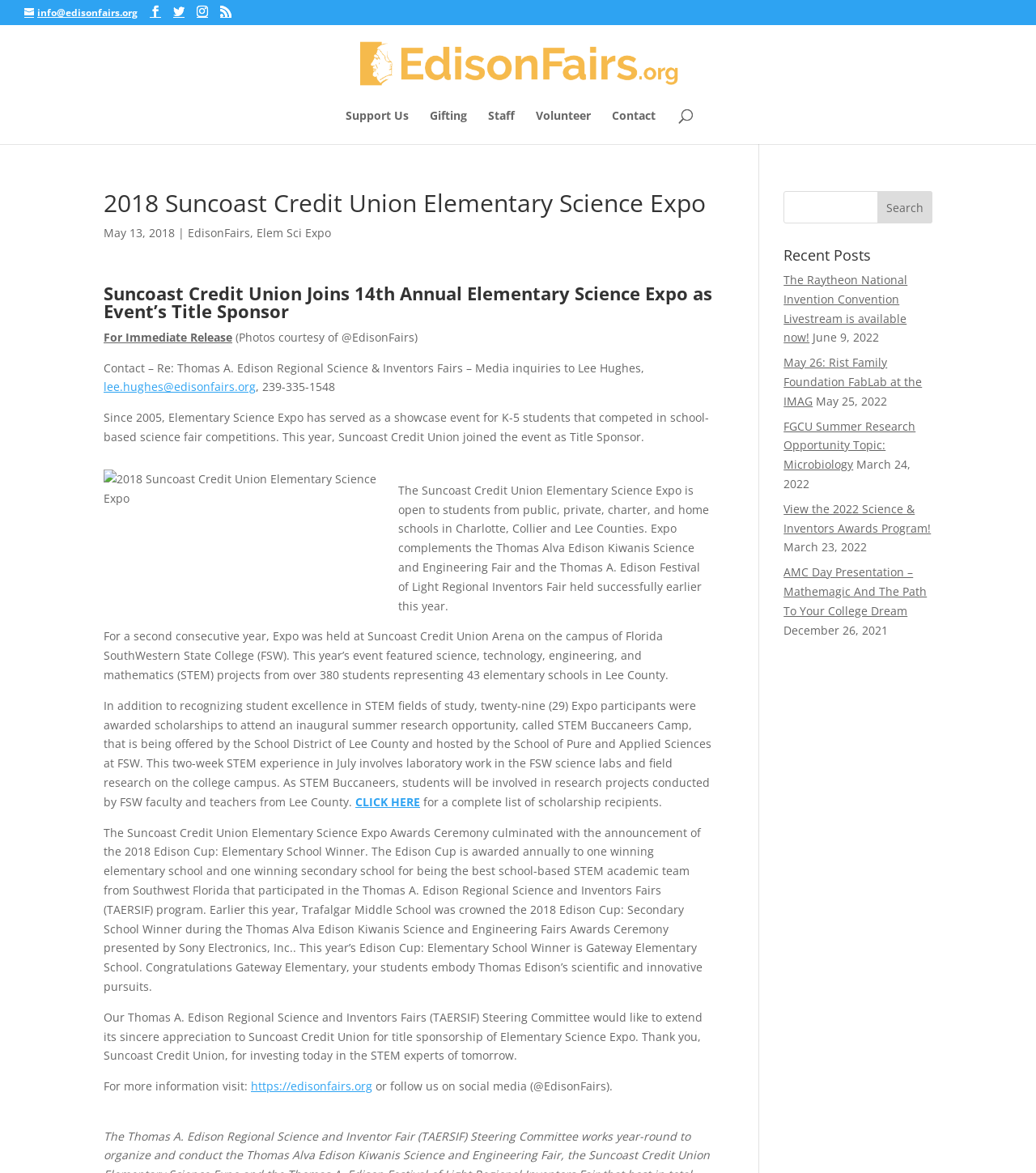Locate the bounding box coordinates of the element that should be clicked to execute the following instruction: "Login to the account".

None